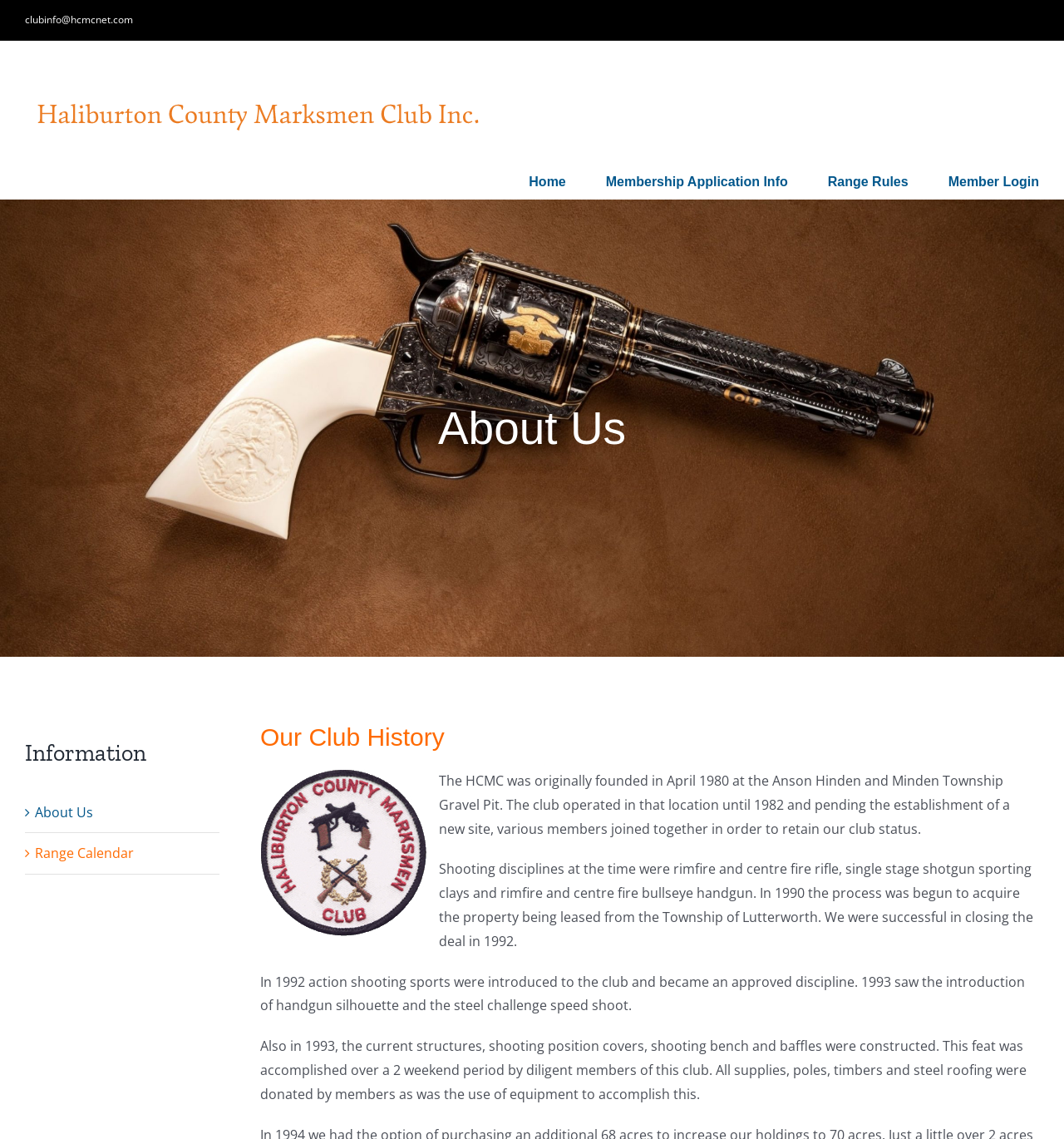Determine the bounding box coordinates of the section I need to click to execute the following instruction: "Click the 'Home' link". Provide the coordinates as four float numbers between 0 and 1, i.e., [left, top, right, bottom].

[0.497, 0.145, 0.532, 0.174]